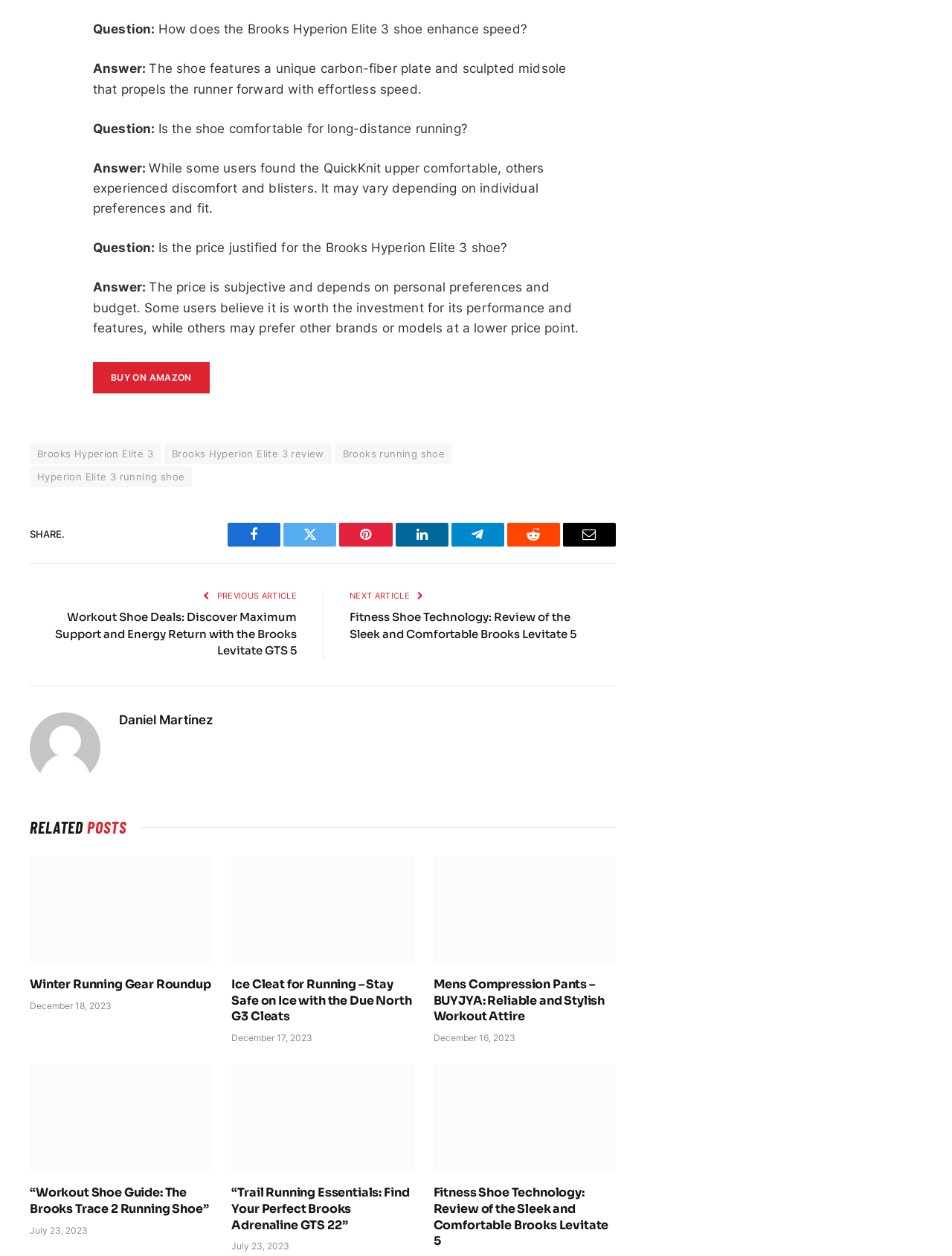What is the author of the webpage?
Please provide a detailed and thorough answer to the question.

The author of the webpage is mentioned at the bottom of the page as 'Daniel Martinez'. This can be found by scrolling down to the footer section of the webpage.